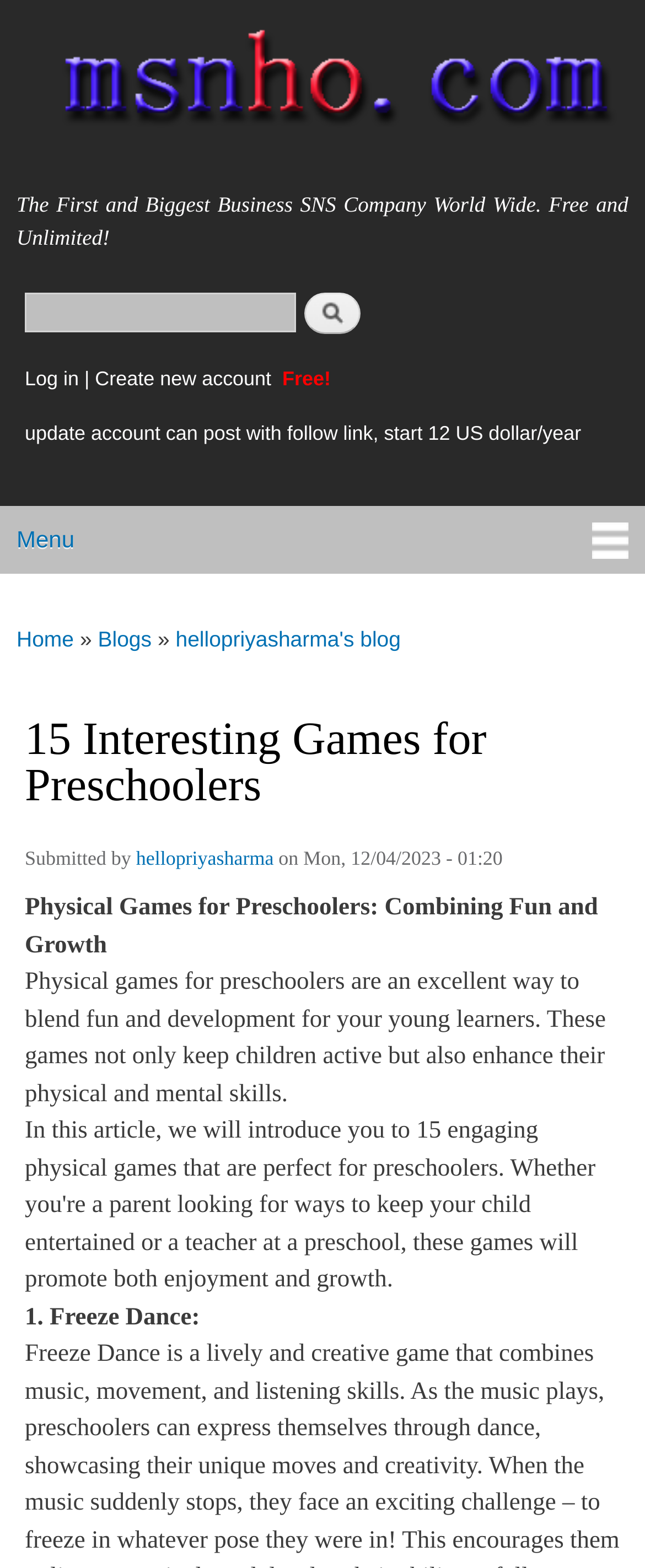Please find the bounding box coordinates of the element that you should click to achieve the following instruction: "Log in to the account". The coordinates should be presented as four float numbers between 0 and 1: [left, top, right, bottom].

[0.038, 0.235, 0.122, 0.249]